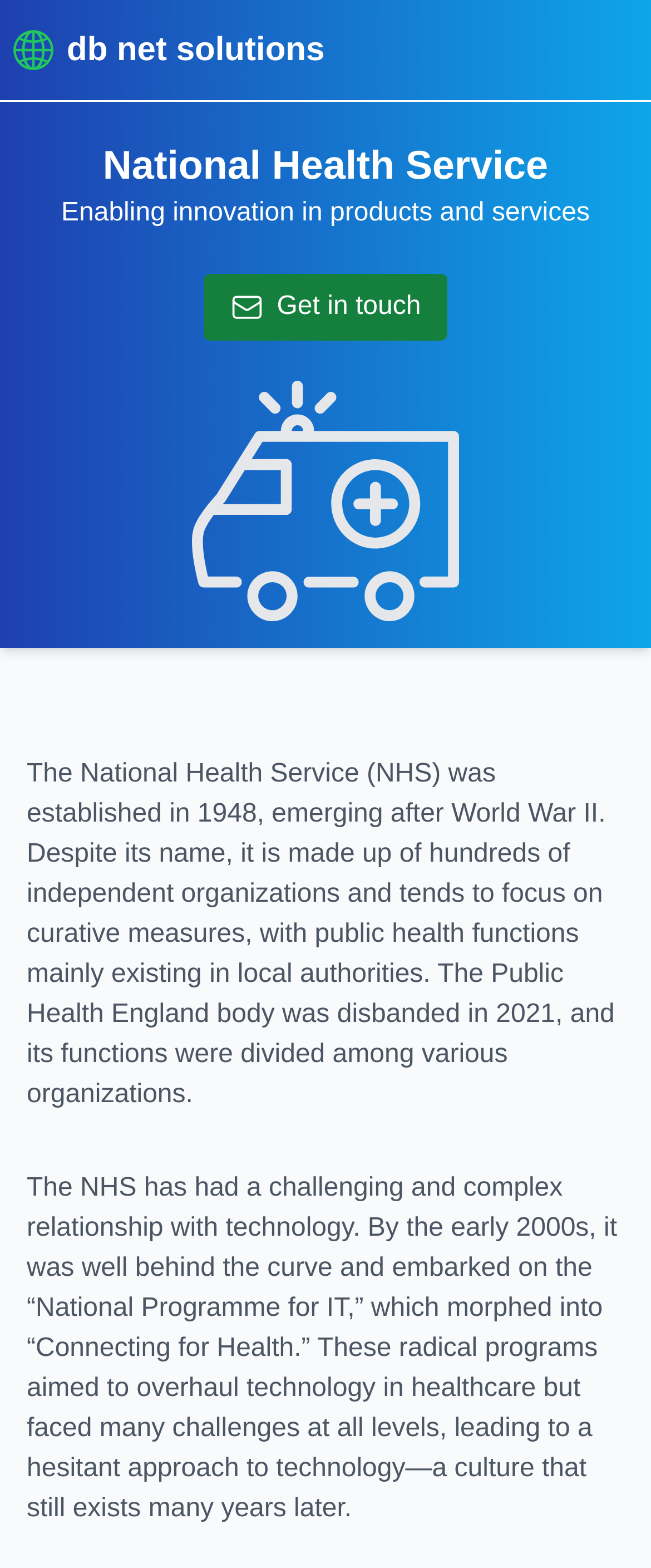What is the main focus of the NHS?
We need a detailed and exhaustive answer to the question. Please elaborate.

Based on the webpage content, it is clear that the NHS is focused on healthcare, as it is described as 'enabling innovation in products and services' and has a complex relationship with technology in healthcare.